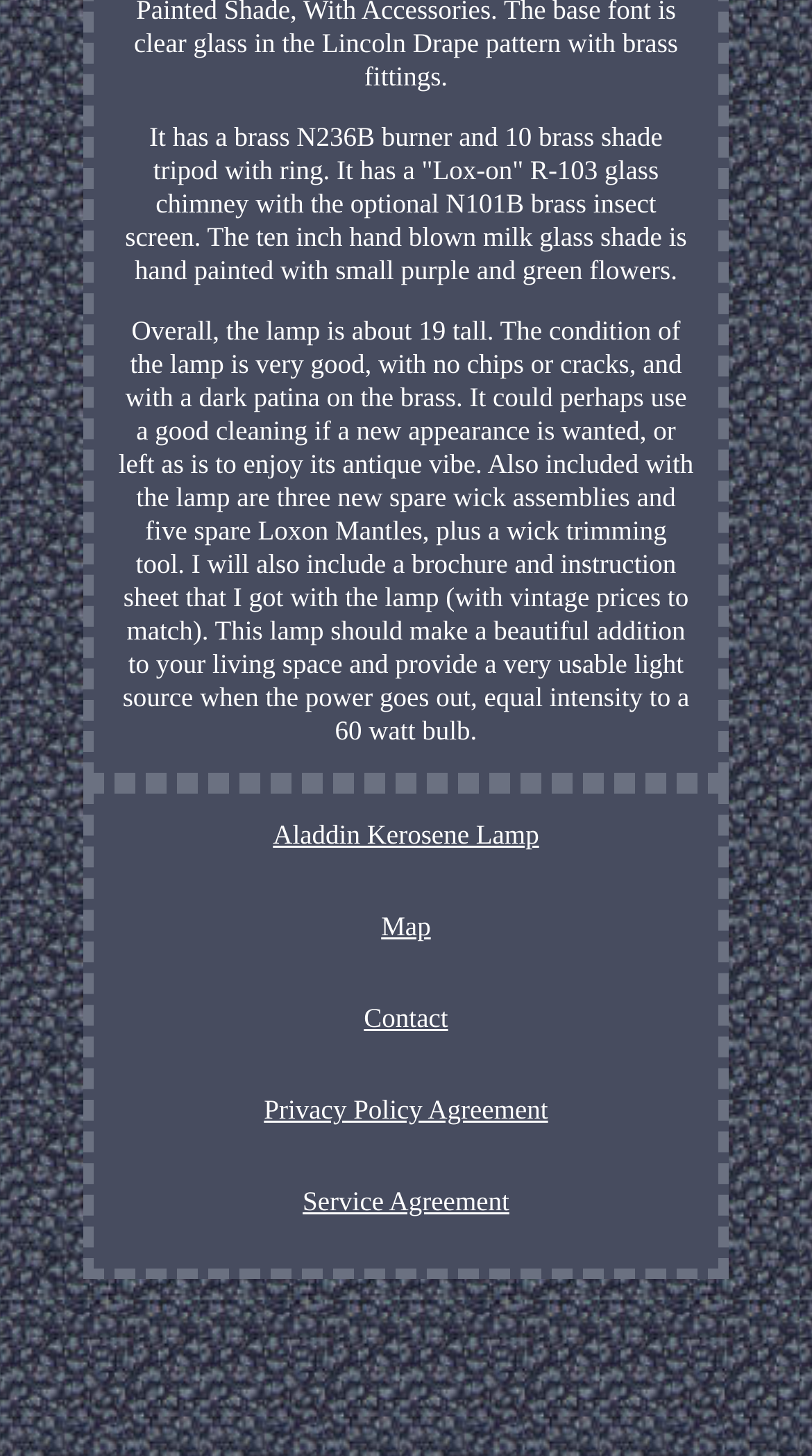What type of lamp is being described?
Provide an in-depth and detailed answer to the question.

I inferred this answer by looking at the link 'Aladdin Kerosene Lamp' which suggests that the lamp being described is of this type.